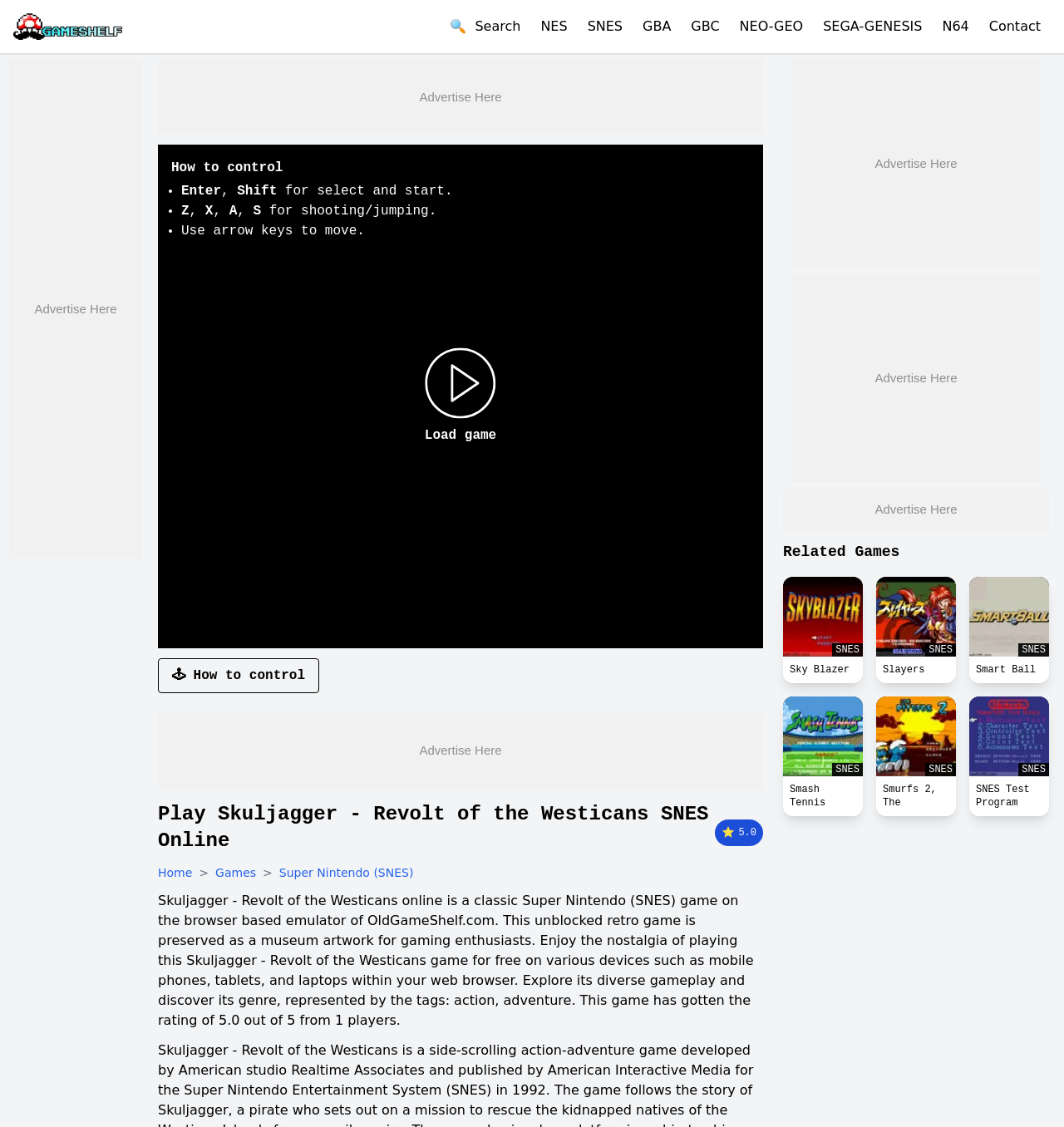Can you show the bounding box coordinates of the region to click on to complete the task described in the instruction: "Contact us"?

[0.929, 0.015, 0.978, 0.032]